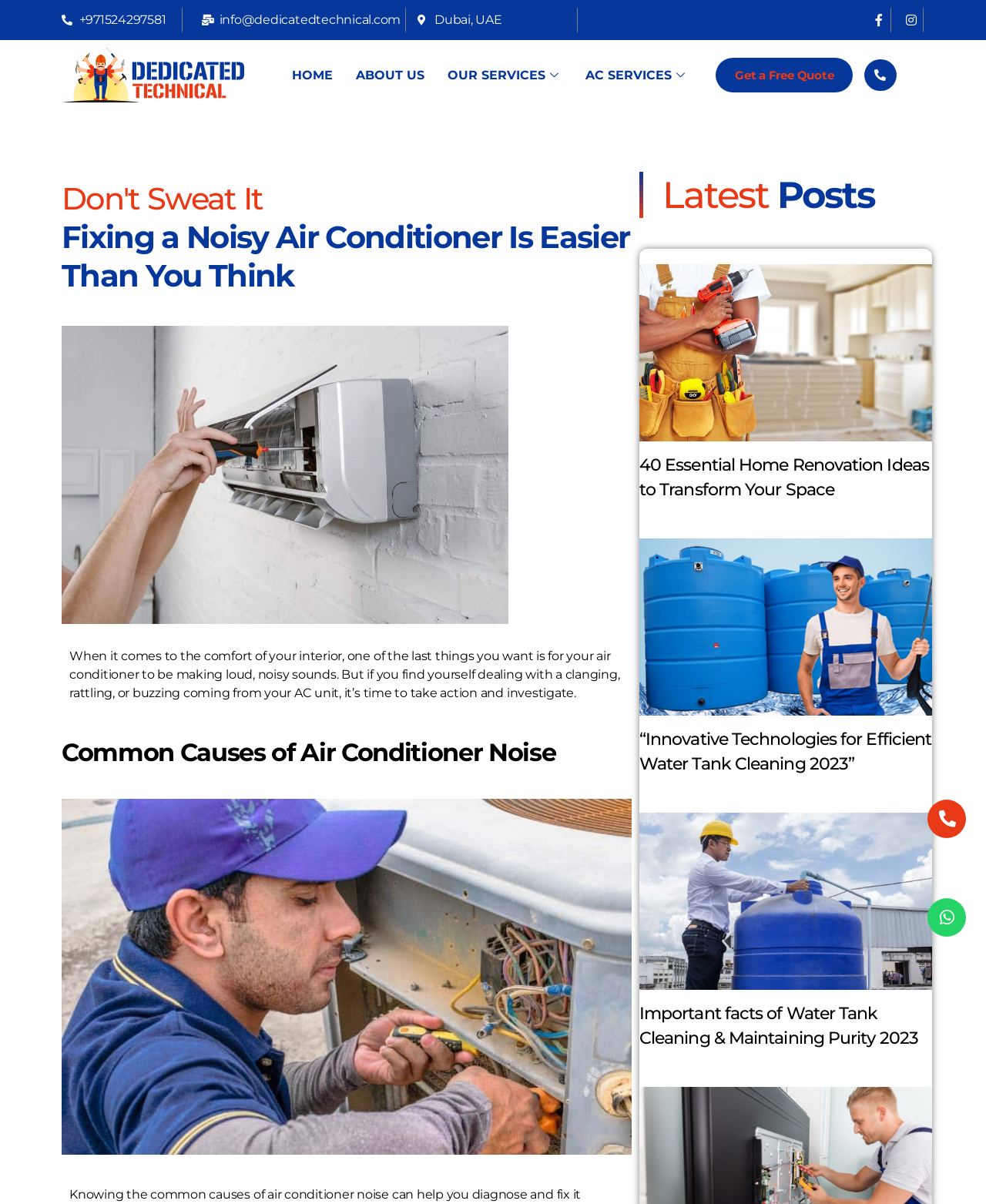What is the phone number on the top left?
Give a single word or phrase answer based on the content of the image.

+971524297581